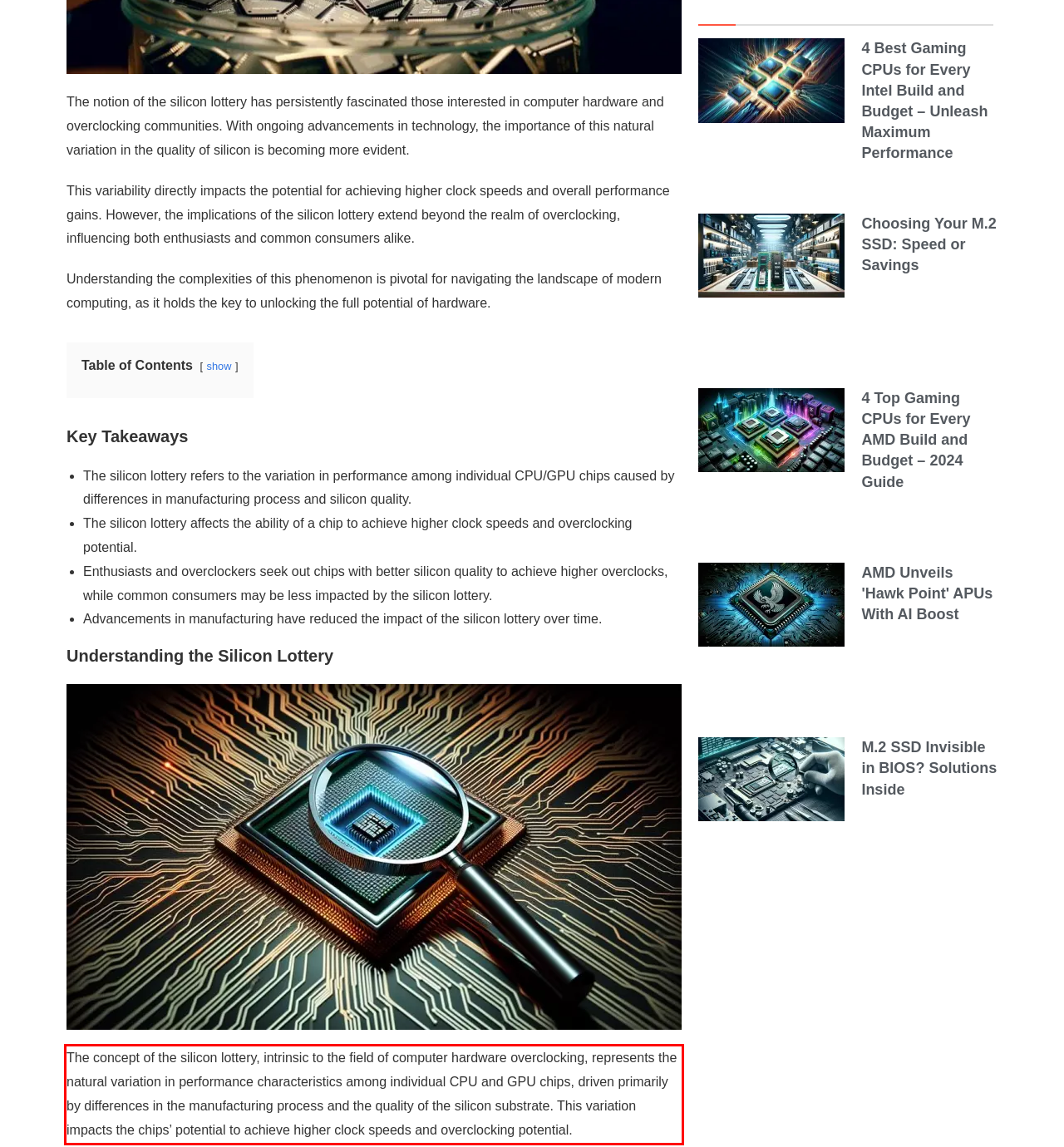In the screenshot of the webpage, find the red bounding box and perform OCR to obtain the text content restricted within this red bounding box.

The concept of the silicon lottery, intrinsic to the field of computer hardware overclocking, represents the natural variation in performance characteristics among individual CPU and GPU chips, driven primarily by differences in the manufacturing process and the quality of the silicon substrate. This variation impacts the chips’ potential to achieve higher clock speeds and overclocking potential.